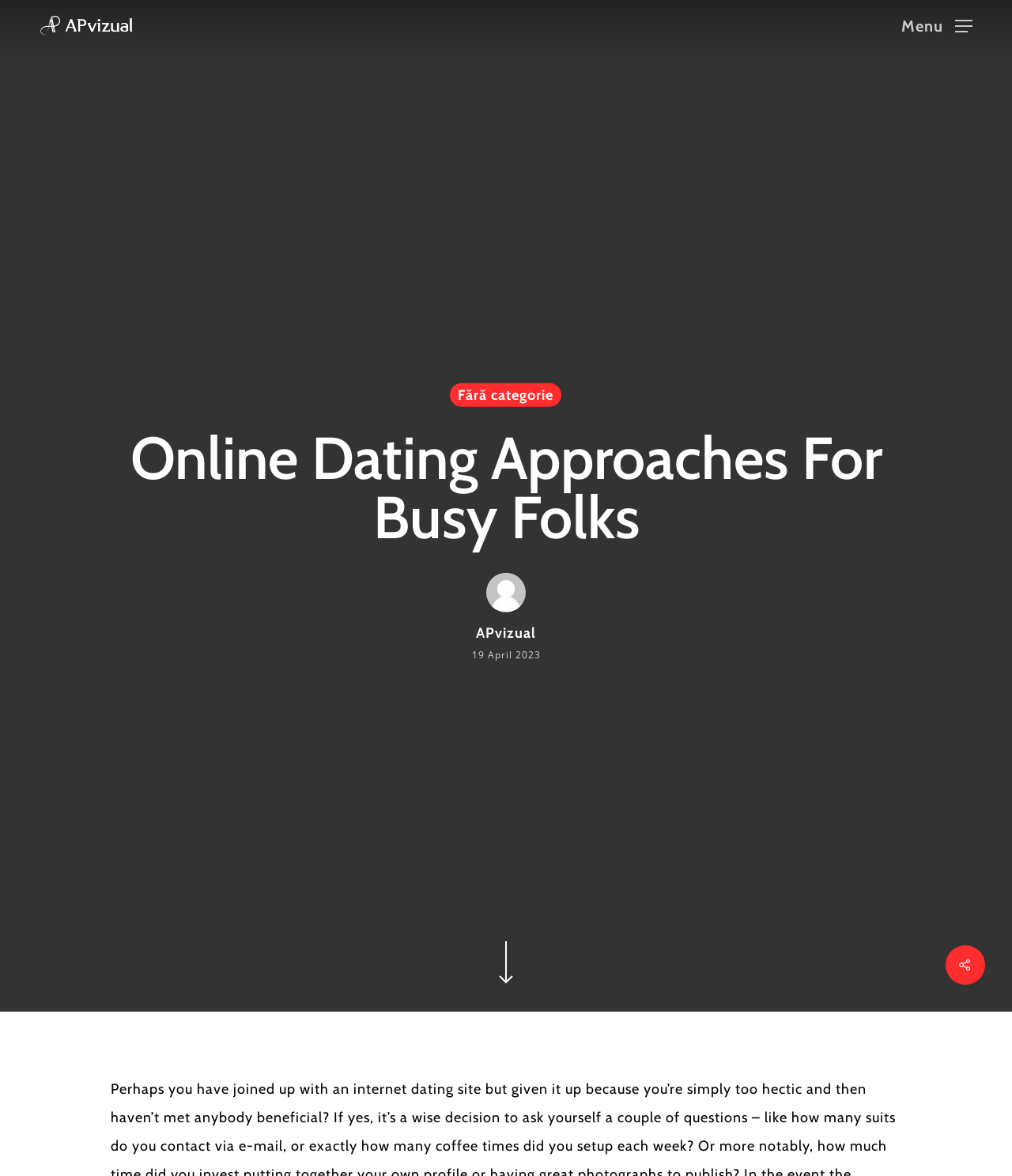Using the format (top-left x, top-left y, bottom-right x, bottom-right y), and given the element description, identify the bounding box coordinates within the screenshot: The Story

[0.793, 0.42, 0.904, 0.447]